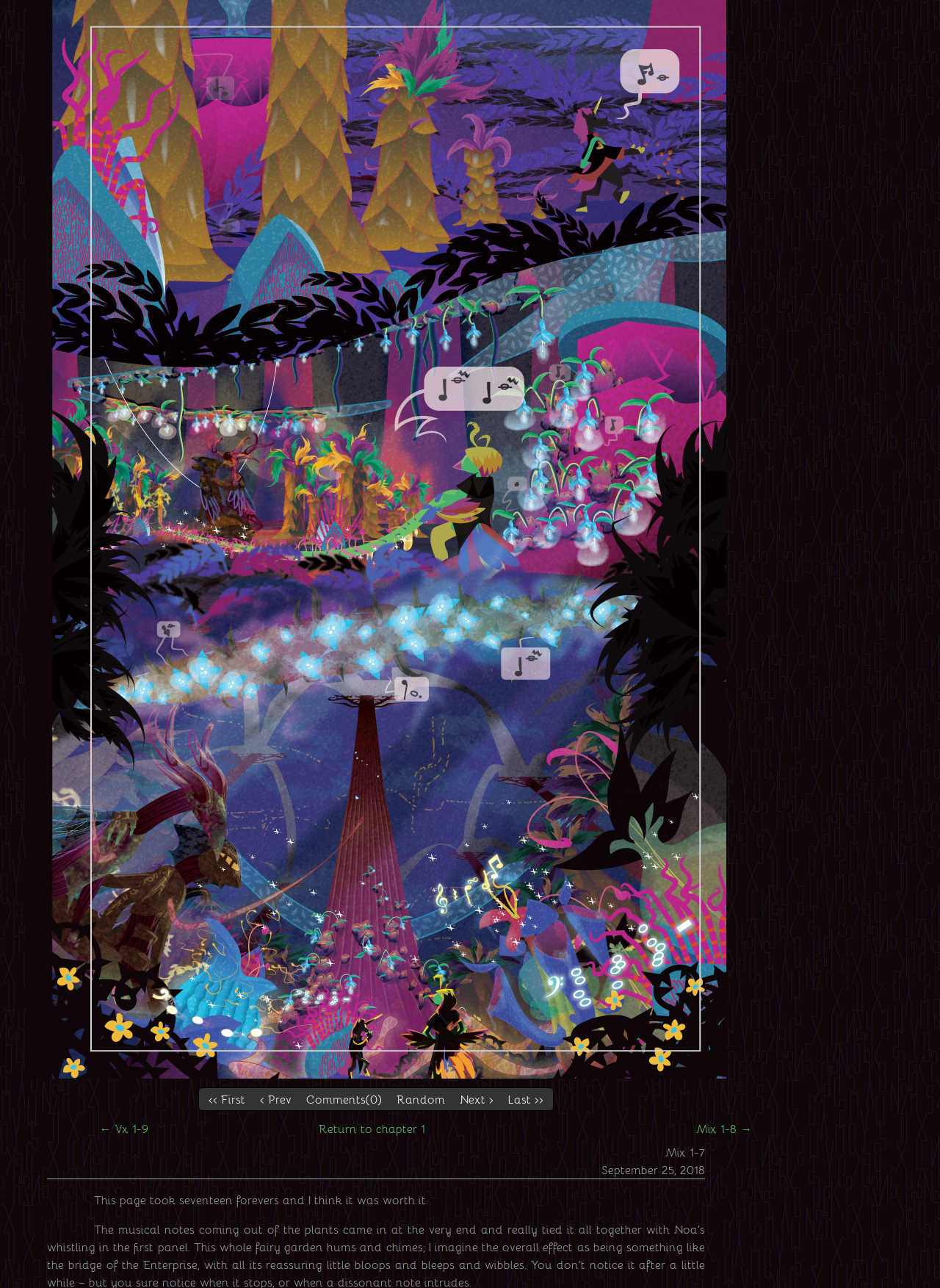Locate the bounding box coordinates of the segment that needs to be clicked to meet this instruction: "go to the next page".

[0.481, 0.847, 0.533, 0.86]